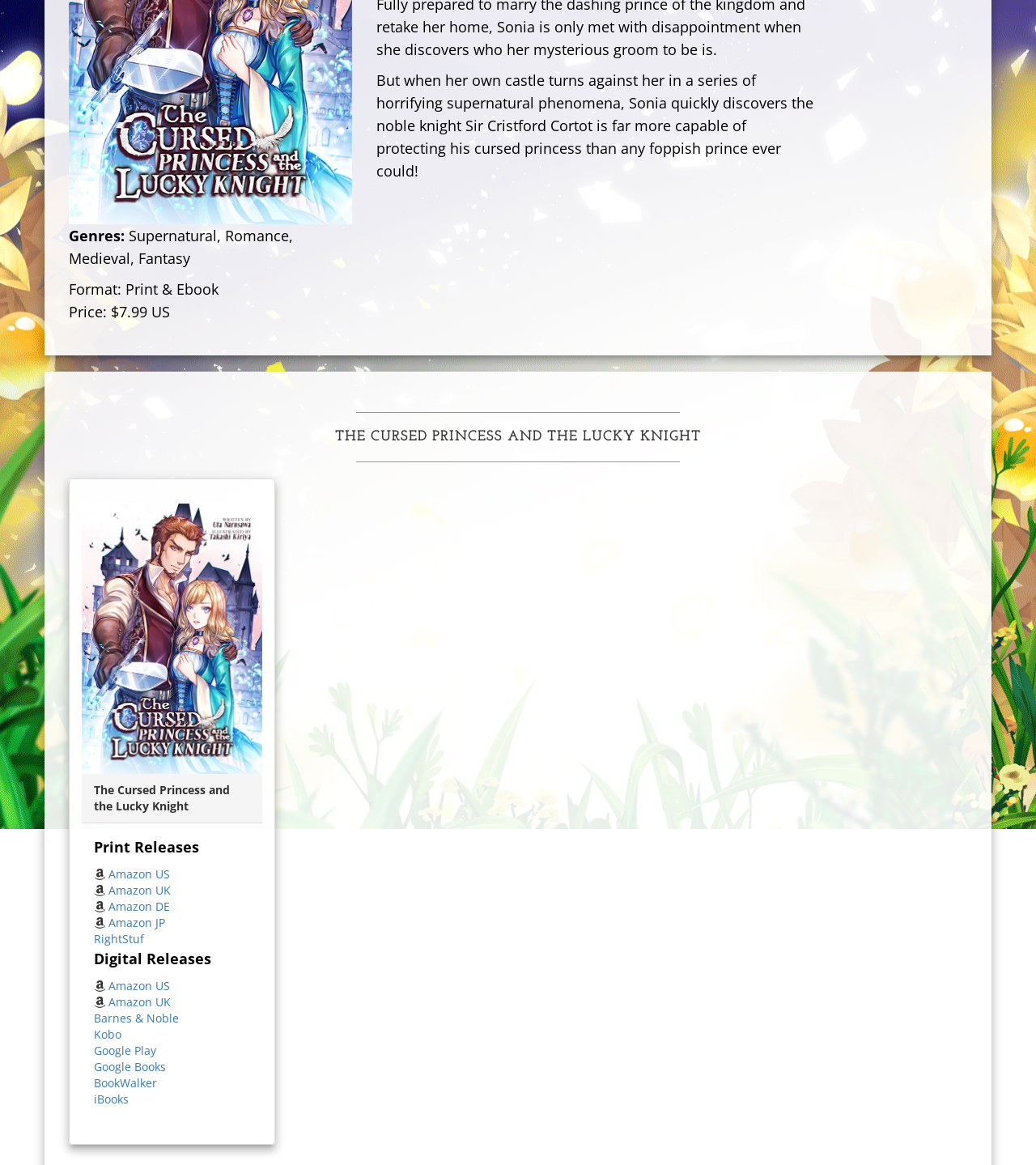Find the bounding box coordinates for the HTML element described in this sentence: "Barnes & Noble". Provide the coordinates as four float numbers between 0 and 1, in the format [left, top, right, bottom].

[0.091, 0.867, 0.173, 0.88]